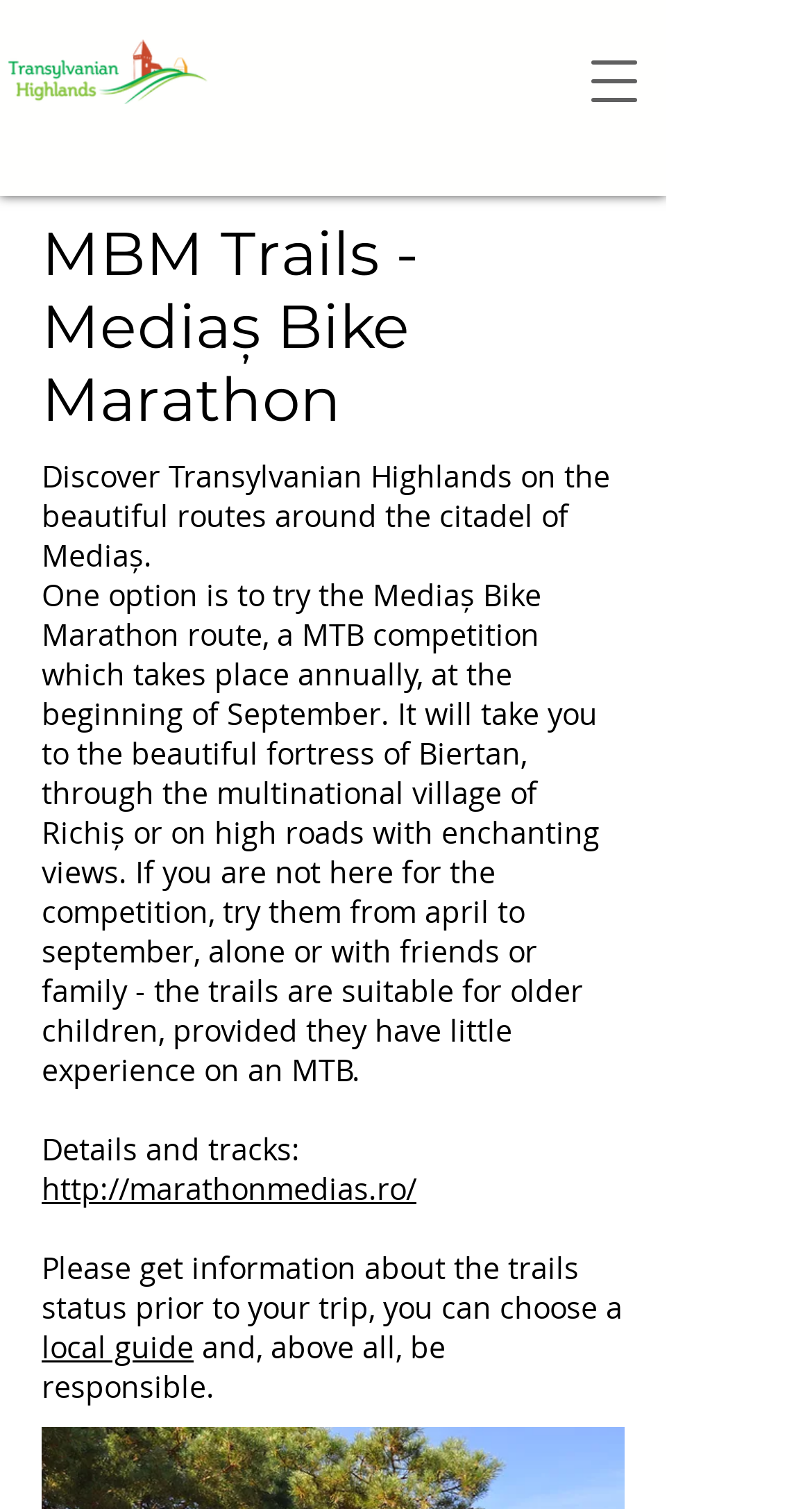When can you try the Mediaș Bike Marathon route?
Please give a well-detailed answer to the question.

The text 'If you are not here for the competition, try them from april to september, alone or with friends or family - the trails are suitable for older children, provided they have little experience on an MTB.' indicates that the route can be tried from April to September.